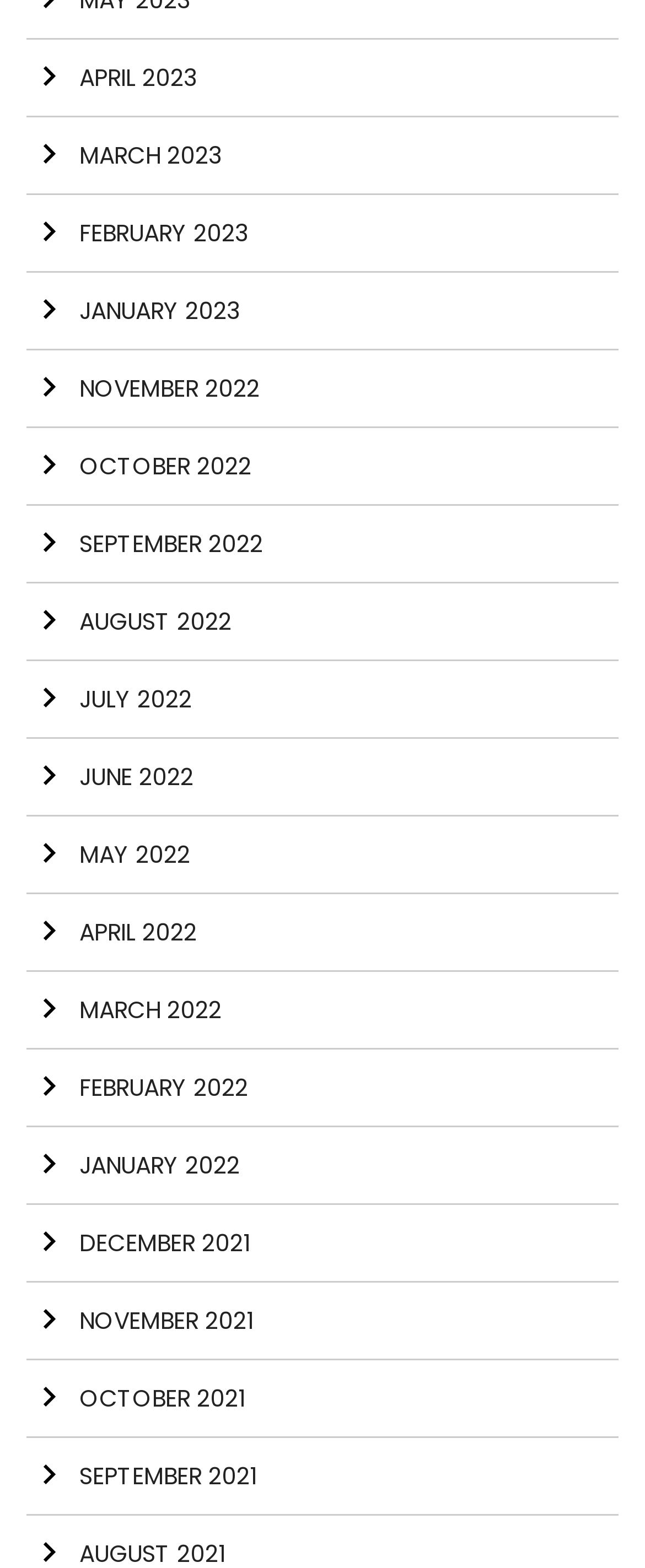From the webpage screenshot, predict the bounding box of the UI element that matches this description: "Arrow right October 2022".

[0.041, 0.273, 0.959, 0.323]